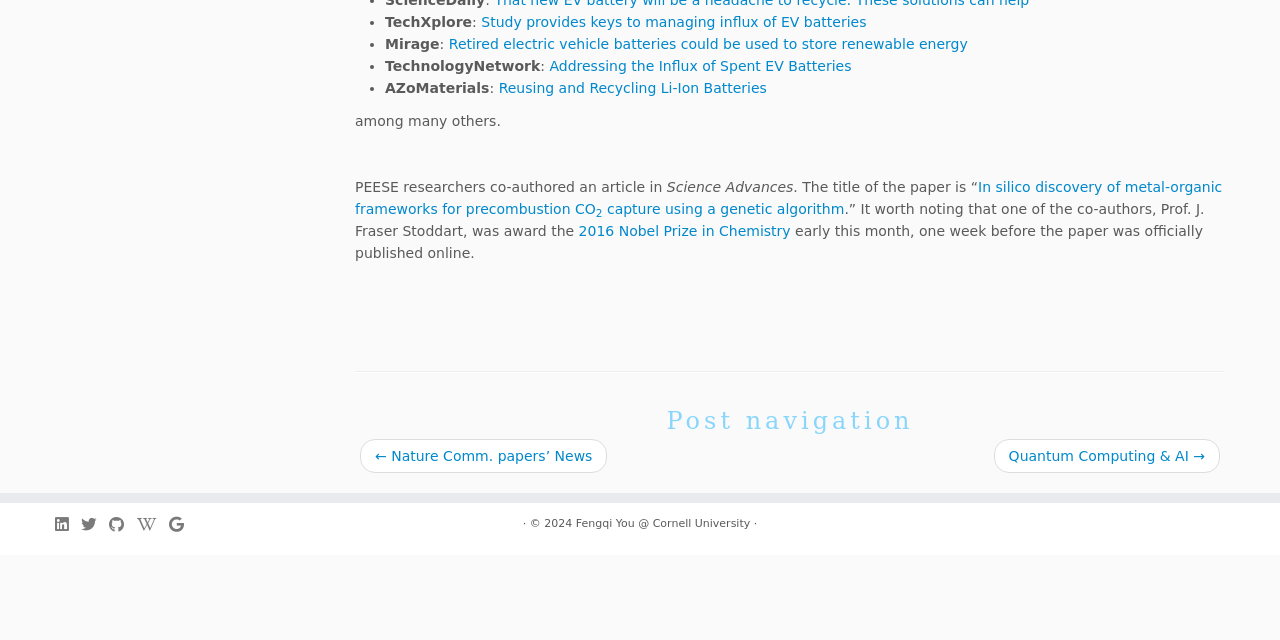Find the bounding box of the UI element described as: "Quantum Computing & AI →". The bounding box coordinates should be given as four float values between 0 and 1, i.e., [left, top, right, bottom].

[0.788, 0.7, 0.941, 0.725]